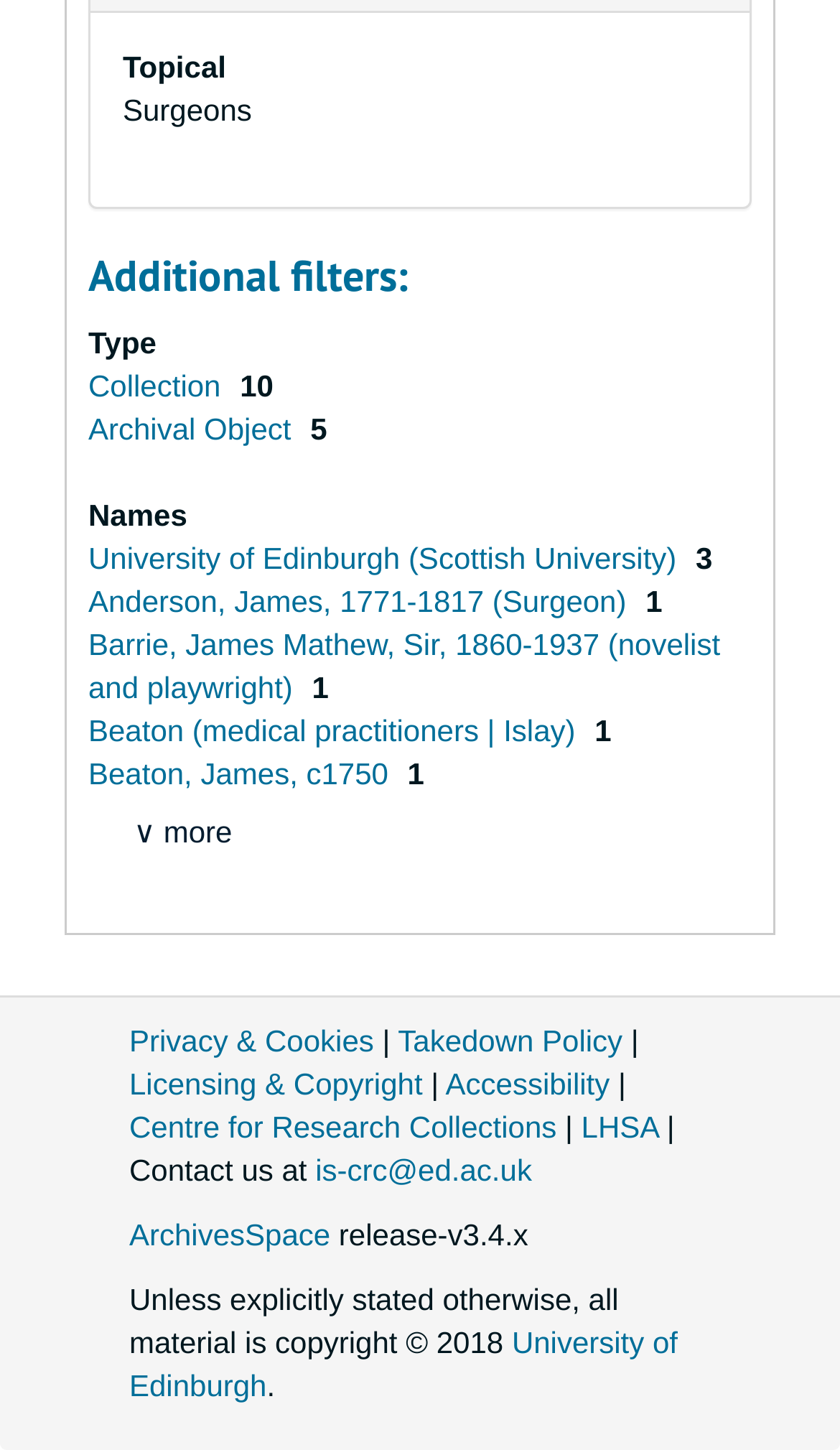Please find the bounding box coordinates of the element that you should click to achieve the following instruction: "Read more about James Mathew Barrie". The coordinates should be presented as four float numbers between 0 and 1: [left, top, right, bottom].

[0.105, 0.432, 0.857, 0.485]